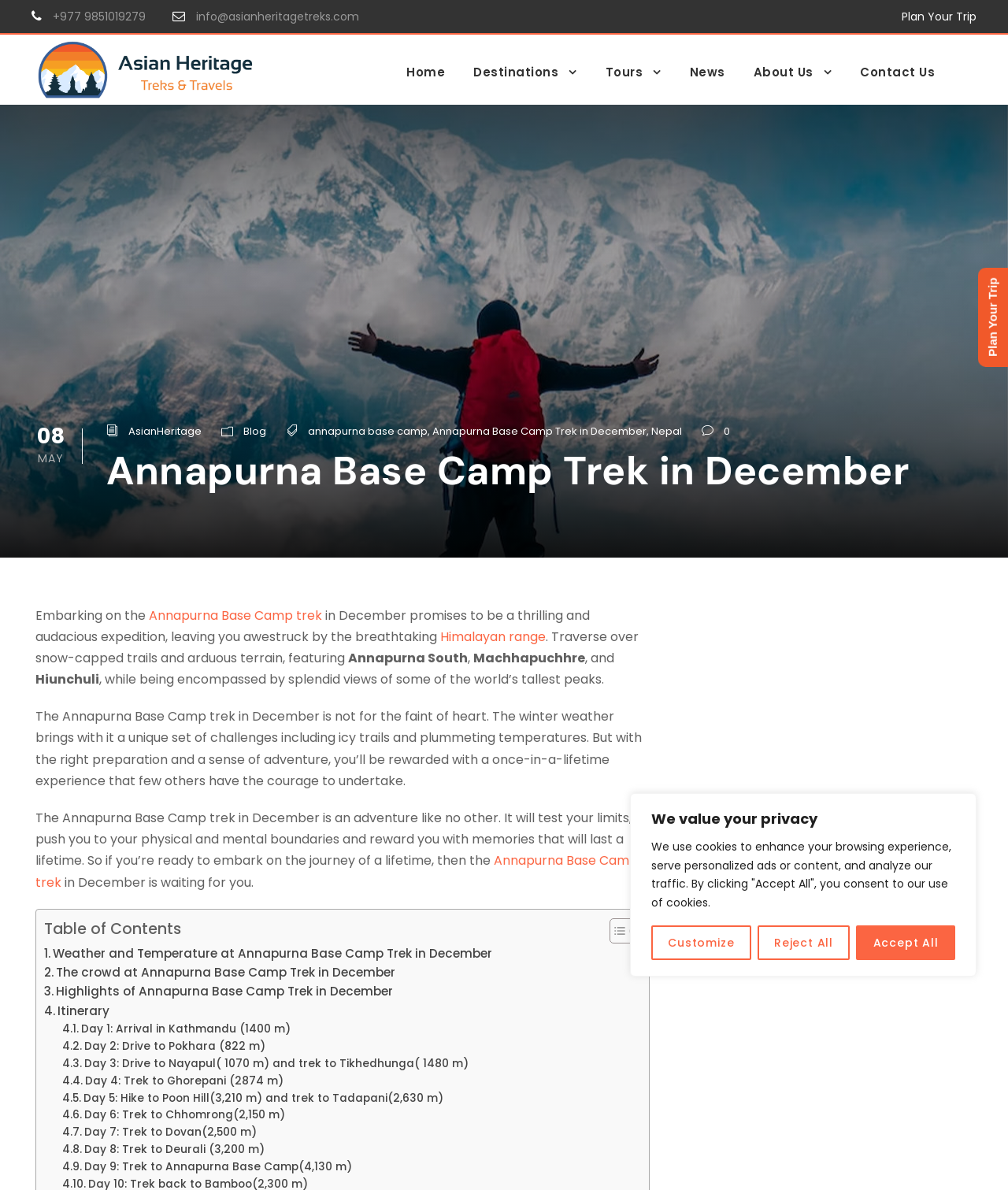Point out the bounding box coordinates of the section to click in order to follow this instruction: "Call the phone number".

[0.052, 0.007, 0.145, 0.021]